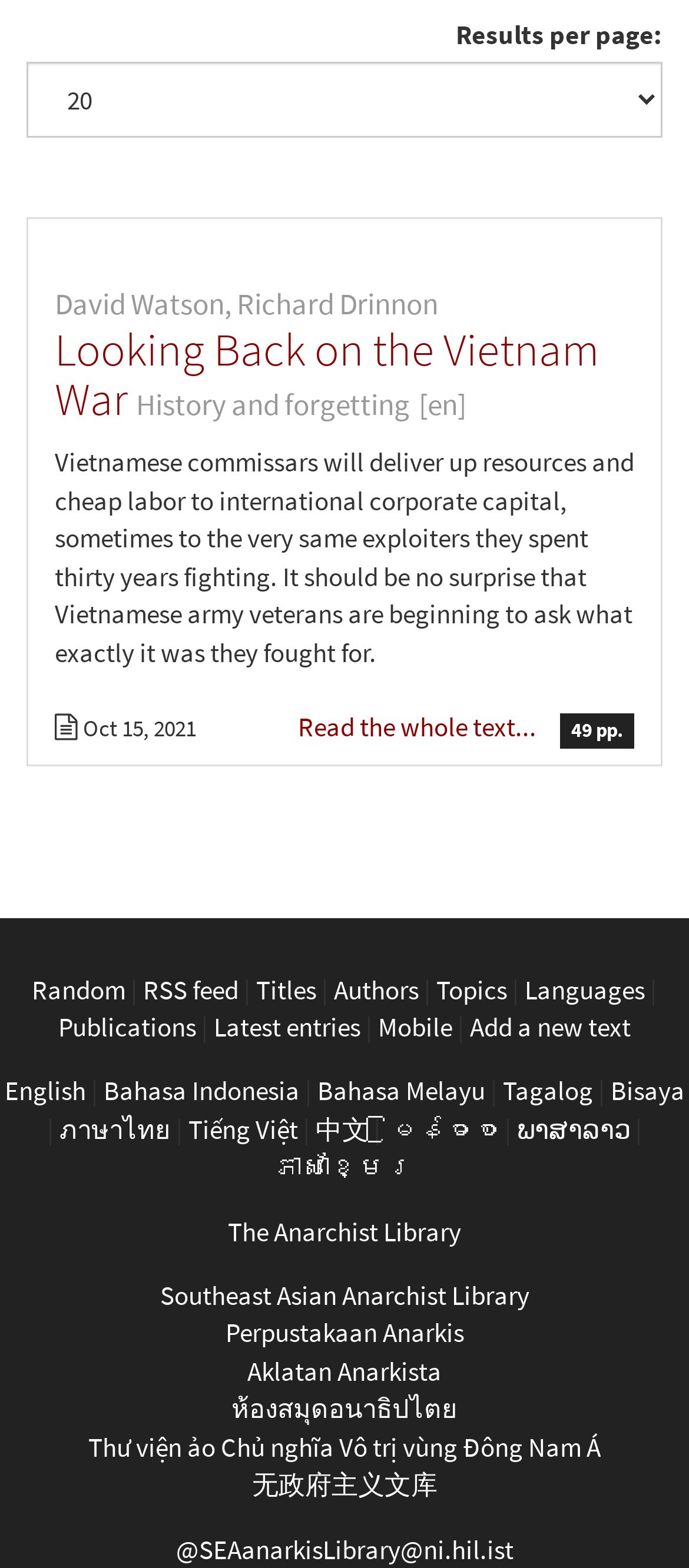Locate and provide the bounding box coordinates for the HTML element that matches this description: "The Anarchist Library".

[0.331, 0.774, 0.669, 0.796]